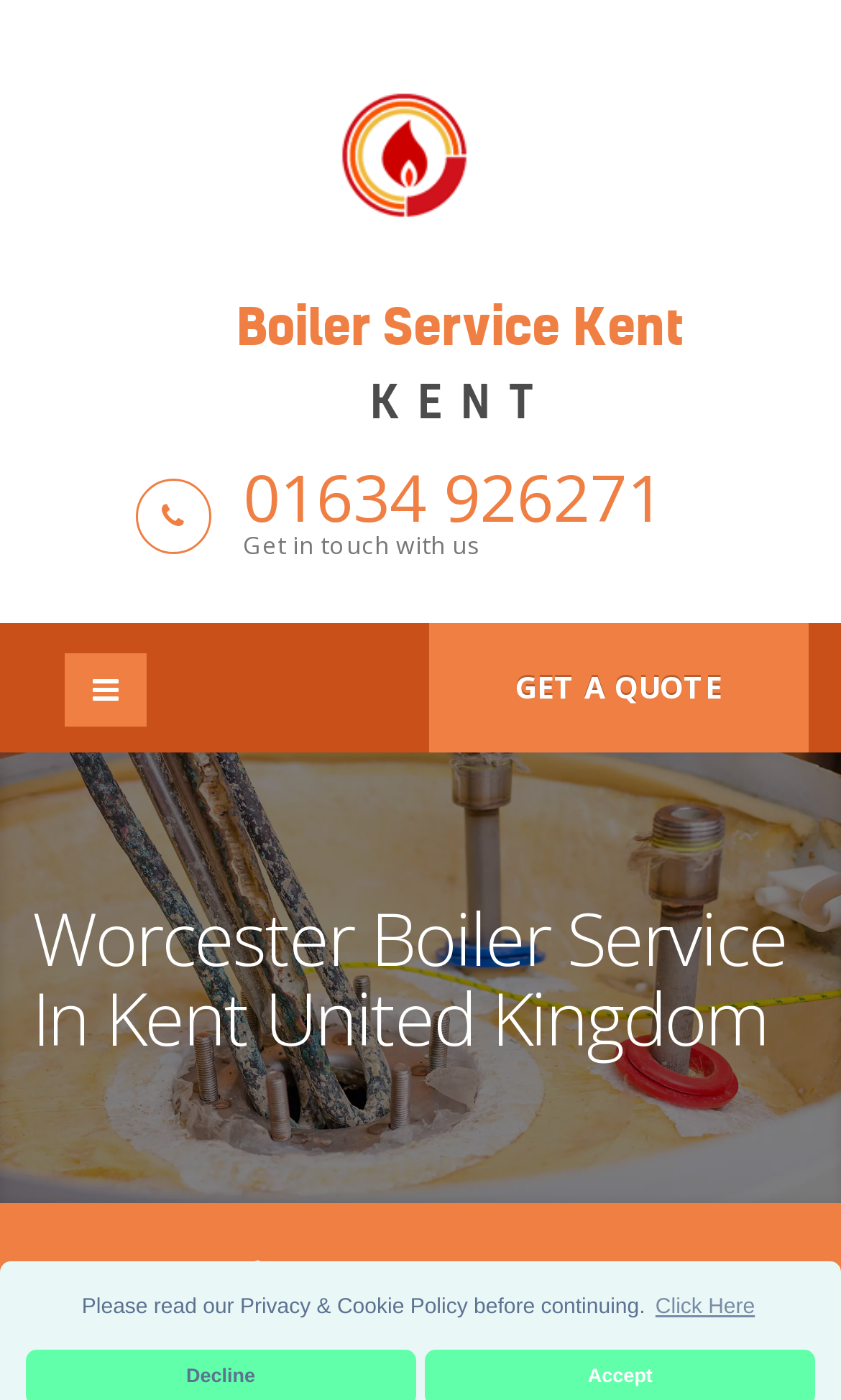Refer to the image and offer a detailed explanation in response to the question: What is the purpose of the button with a icon?

I found the button with an icon by looking at the button element that contains the icon ''. This button element is located near the top of the webpage, and the icon resembles a navigation or back button, indicating that it is used to navigate or go back to a previous page.